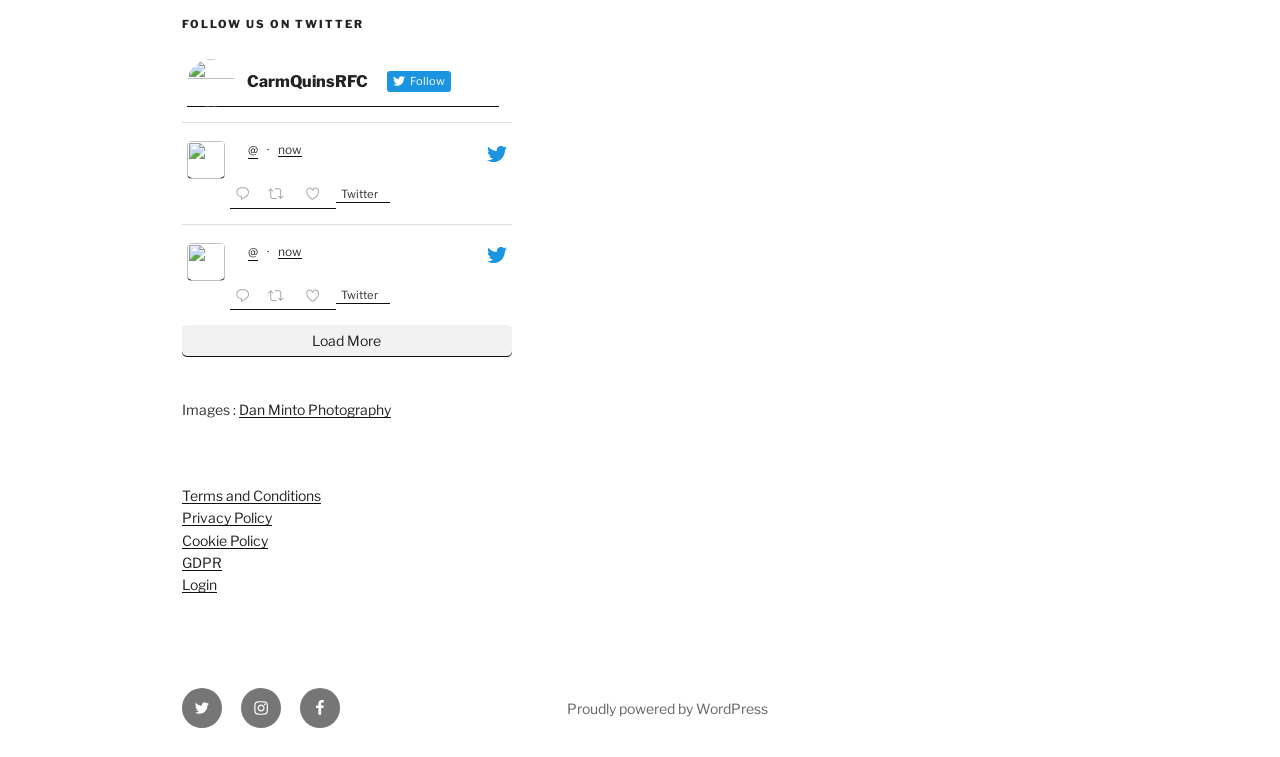Using the webpage screenshot, locate the HTML element that fits the following description and provide its bounding box: "Proudly powered by WordPress".

[0.443, 0.924, 0.6, 0.947]